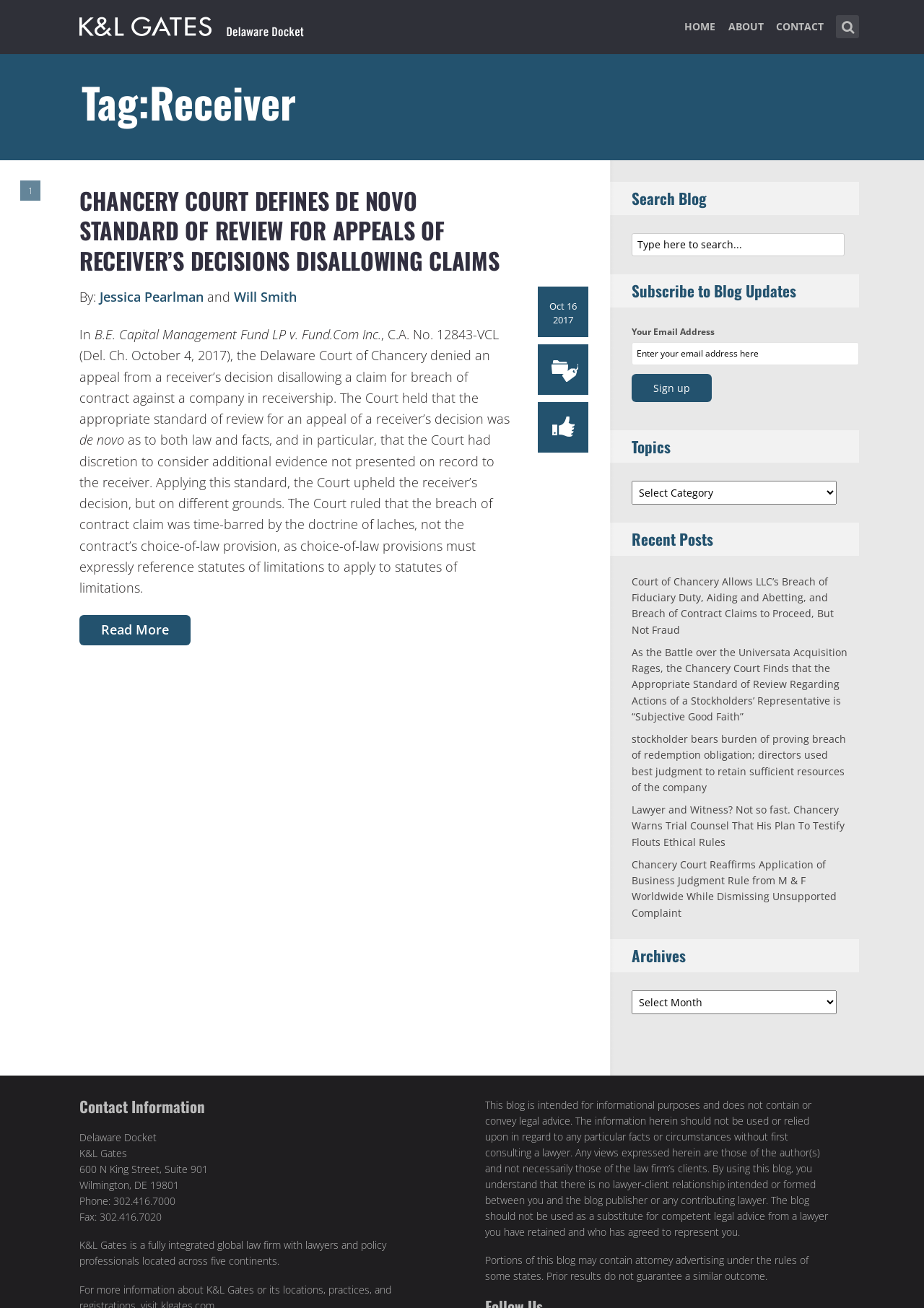Please identify the bounding box coordinates of the clickable element to fulfill the following instruction: "Subscribe to blog updates". The coordinates should be four float numbers between 0 and 1, i.e., [left, top, right, bottom].

[0.684, 0.261, 0.93, 0.279]